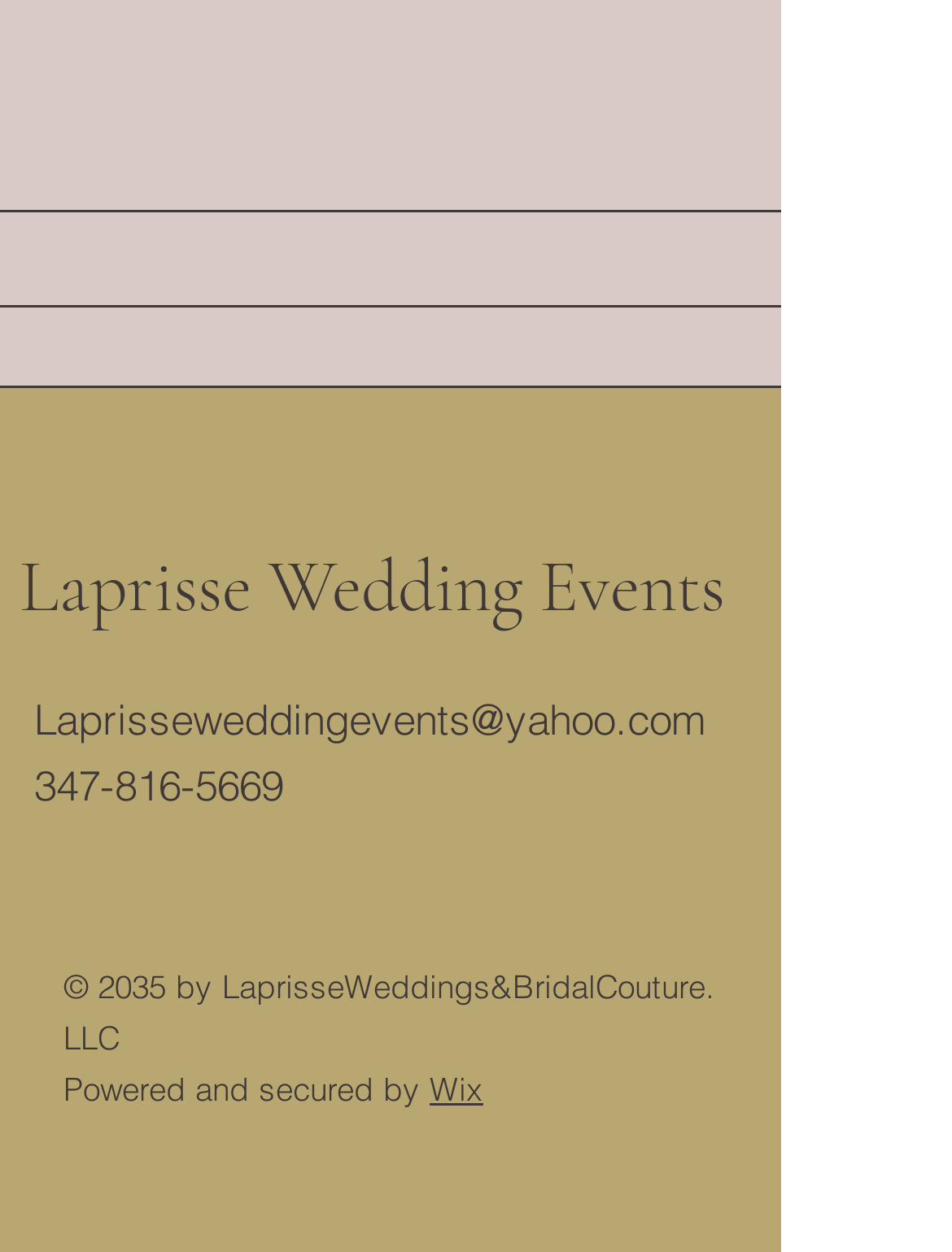How many social media links are there in the Social Bar?
Using the image, answer in one word or phrase.

3